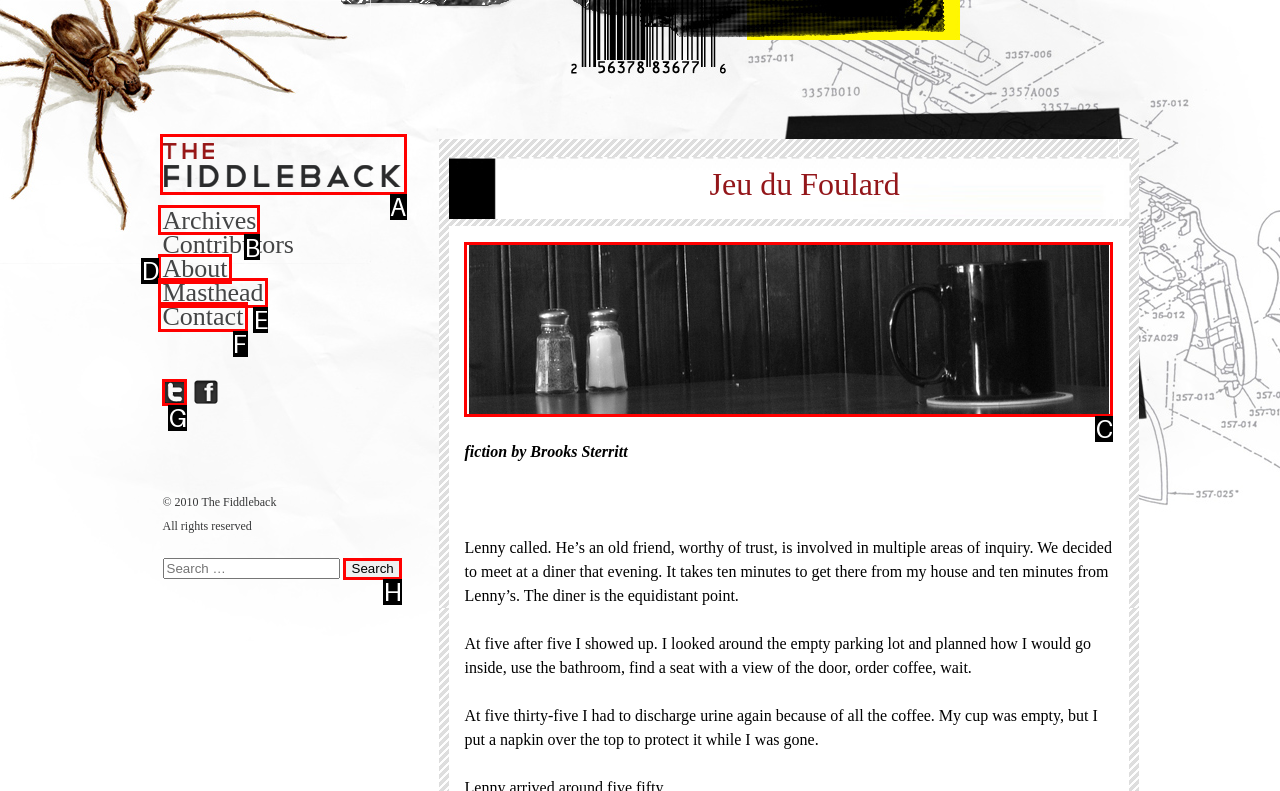Which UI element should be clicked to perform the following task: Click on the 'Archives' link? Answer with the corresponding letter from the choices.

B